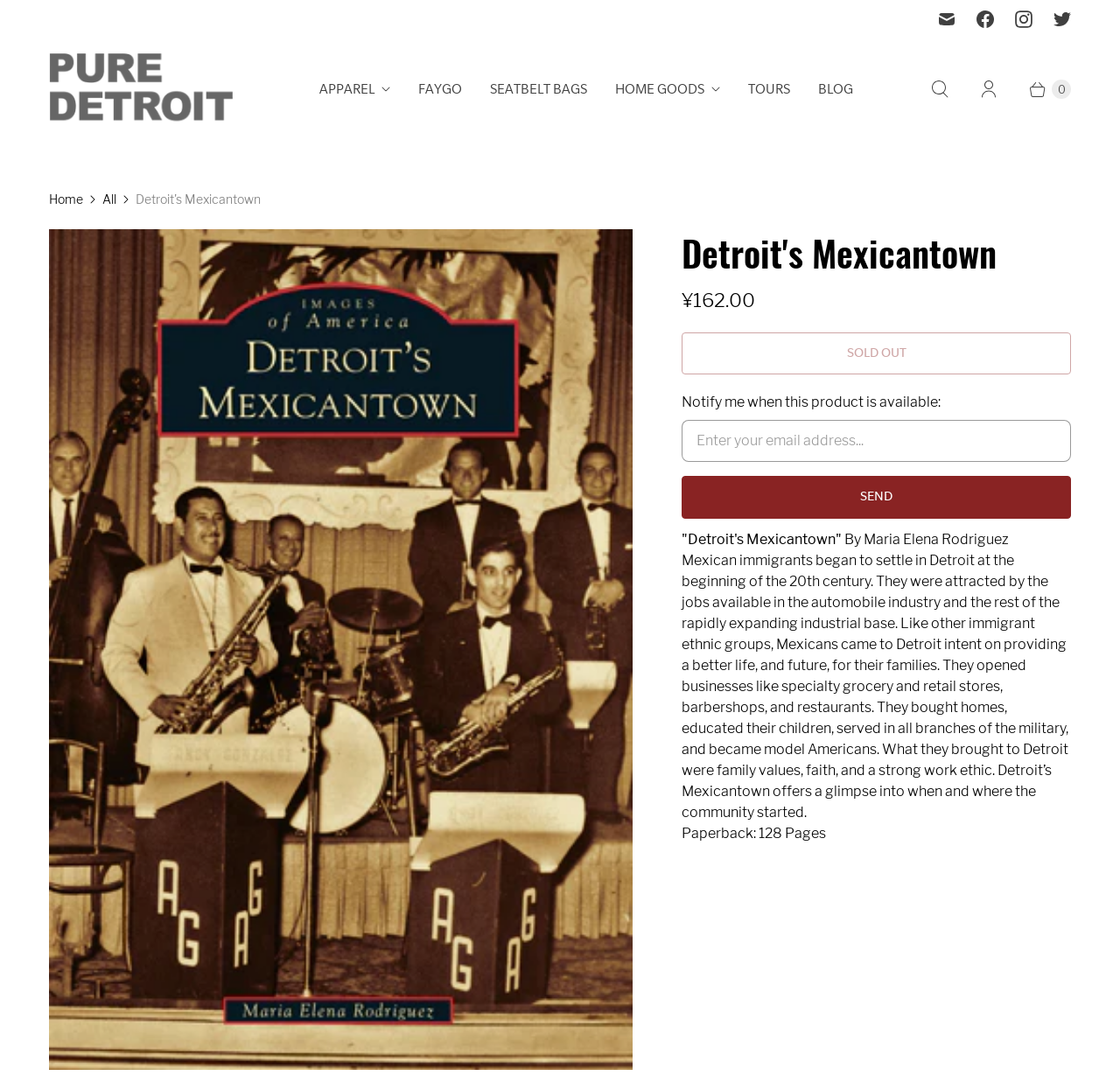Locate the UI element that matches the description 0 in the webpage screenshot. Return the bounding box coordinates in the format (top-left x, top-left y, bottom-right x, bottom-right y), with values ranging from 0 to 1.

[0.905, 0.063, 0.956, 0.102]